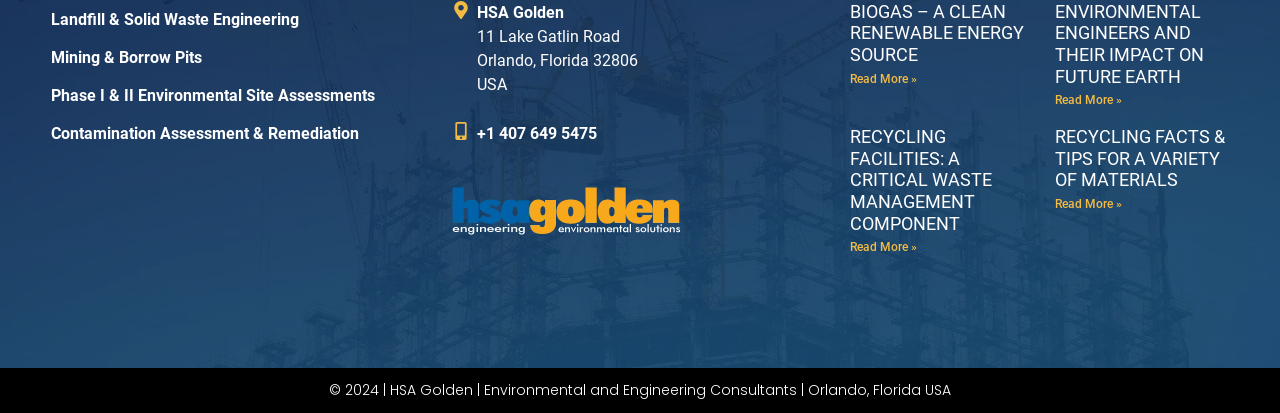Pinpoint the bounding box coordinates of the clickable area necessary to execute the following instruction: "Click on Landfill & Solid Waste Engineering". The coordinates should be given as four float numbers between 0 and 1, namely [left, top, right, bottom].

[0.039, 0.002, 0.336, 0.094]